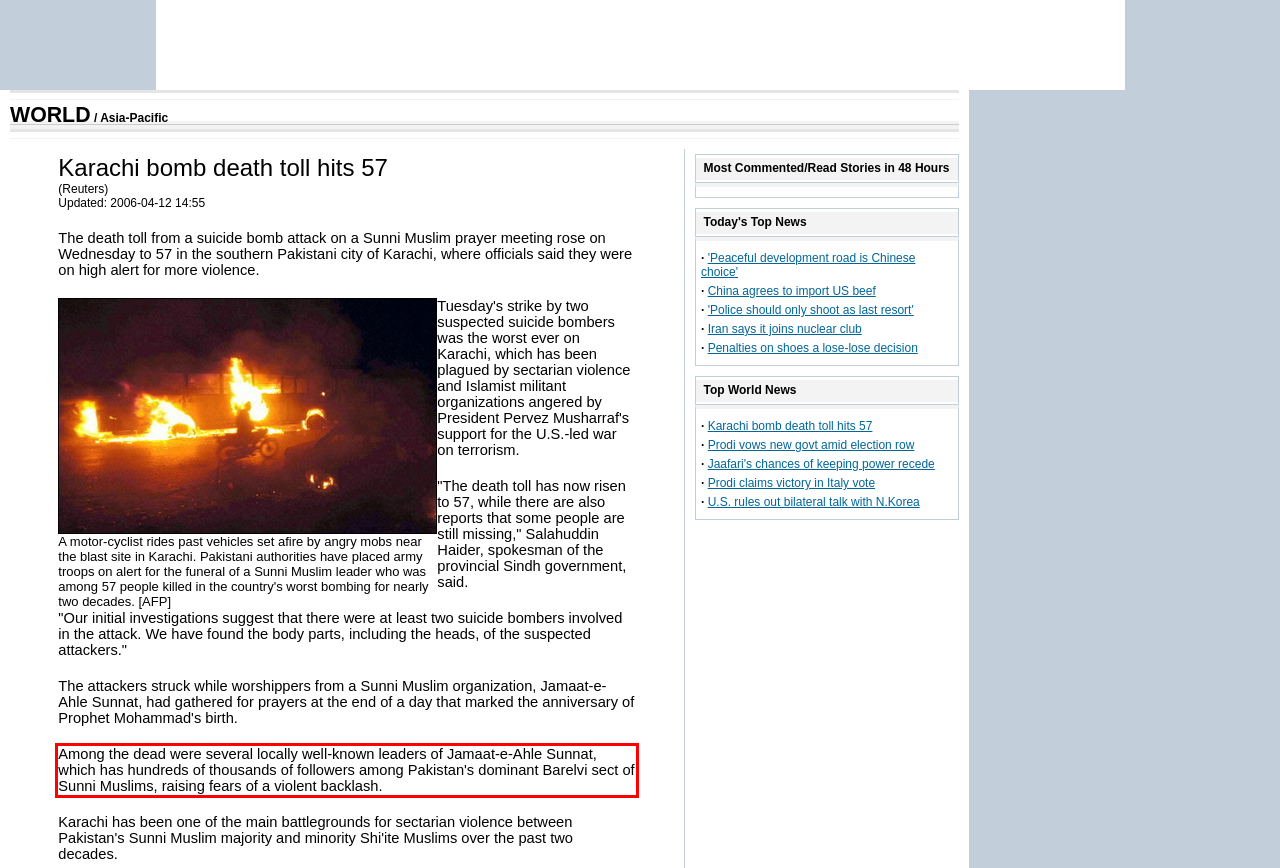Observe the screenshot of the webpage that includes a red rectangle bounding box. Conduct OCR on the content inside this red bounding box and generate the text.

Among the dead were several locally well-known leaders of Jamaat-e-Ahle Sunnat, which has hundreds of thousands of followers among Pakistan's dominant Barelvi sect of Sunni Muslims, raising fears of a violent backlash.